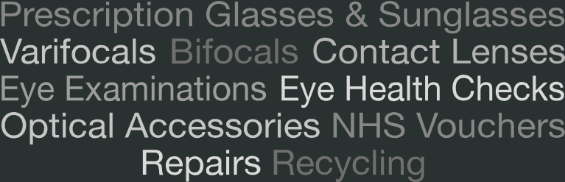What reflects the company's commitment to sustainable practices?
Based on the image, give a concise answer in the form of a single word or short phrase.

Repairs and Recycling